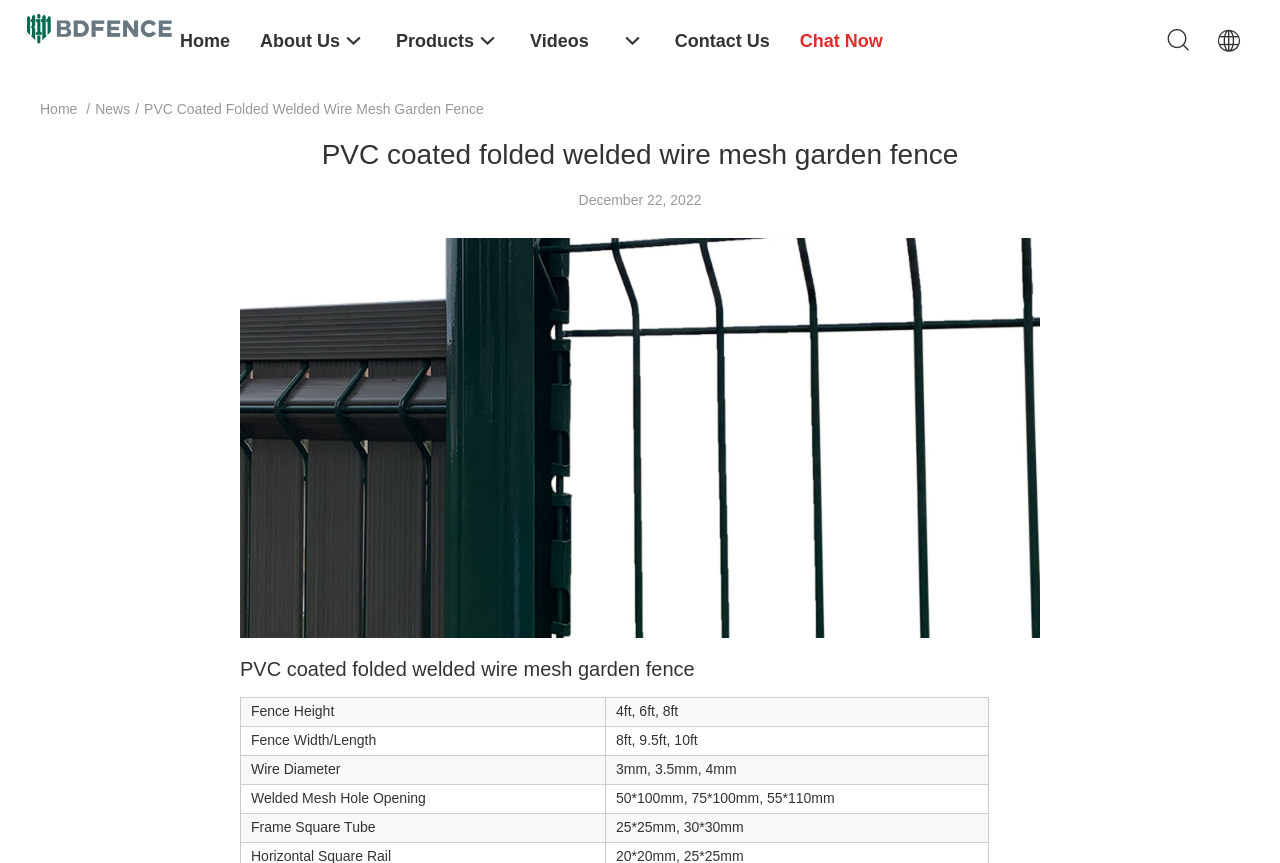Refer to the screenshot and give an in-depth answer to this question: What is the type of fence described?

The type of fence can be found in the heading of the webpage, which states 'PVC coated folded welded wire mesh garden fence'. This is also mentioned in the static text below the heading.